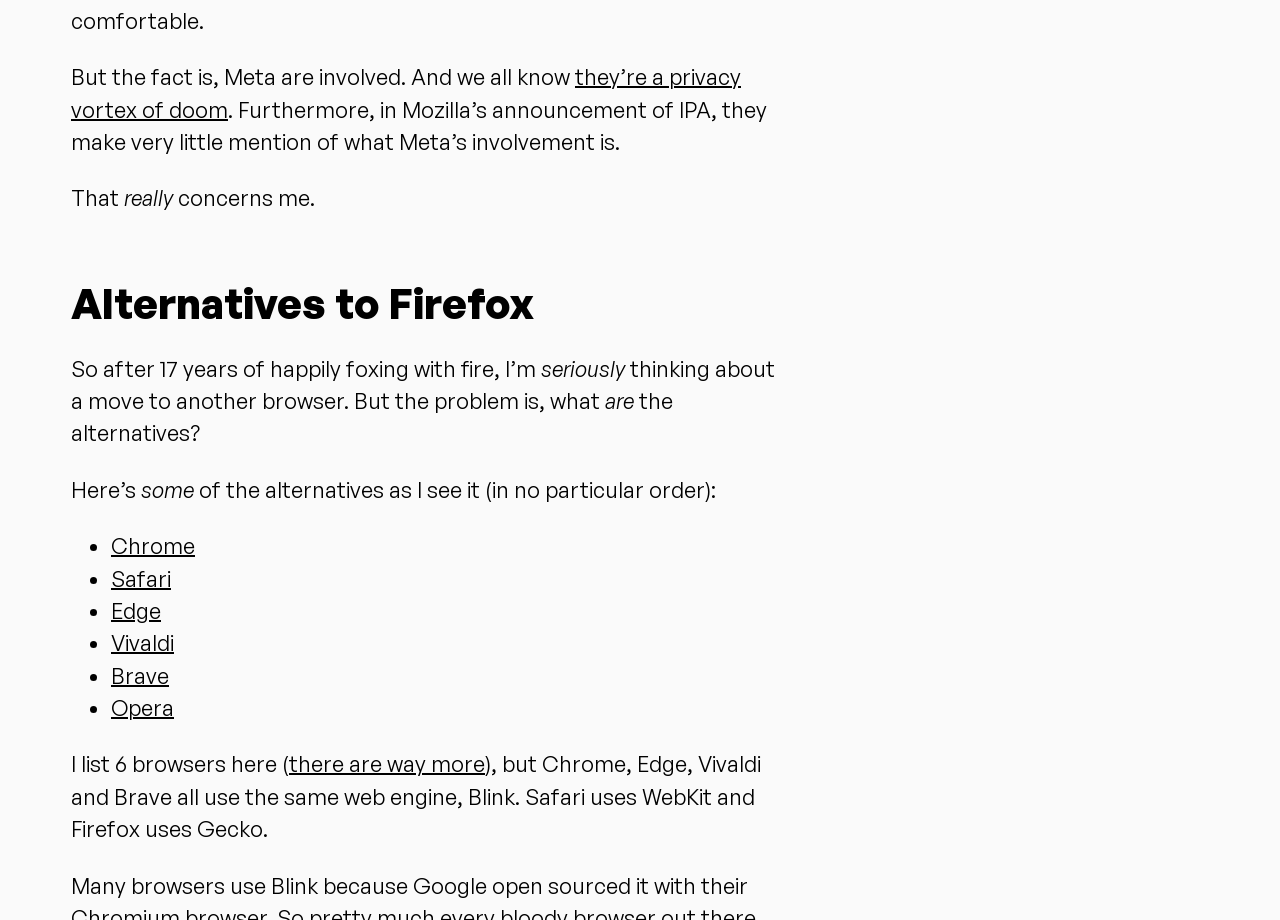What is the author looking for in alternative browsers?
Respond to the question with a single word or phrase according to the image.

Alternatives